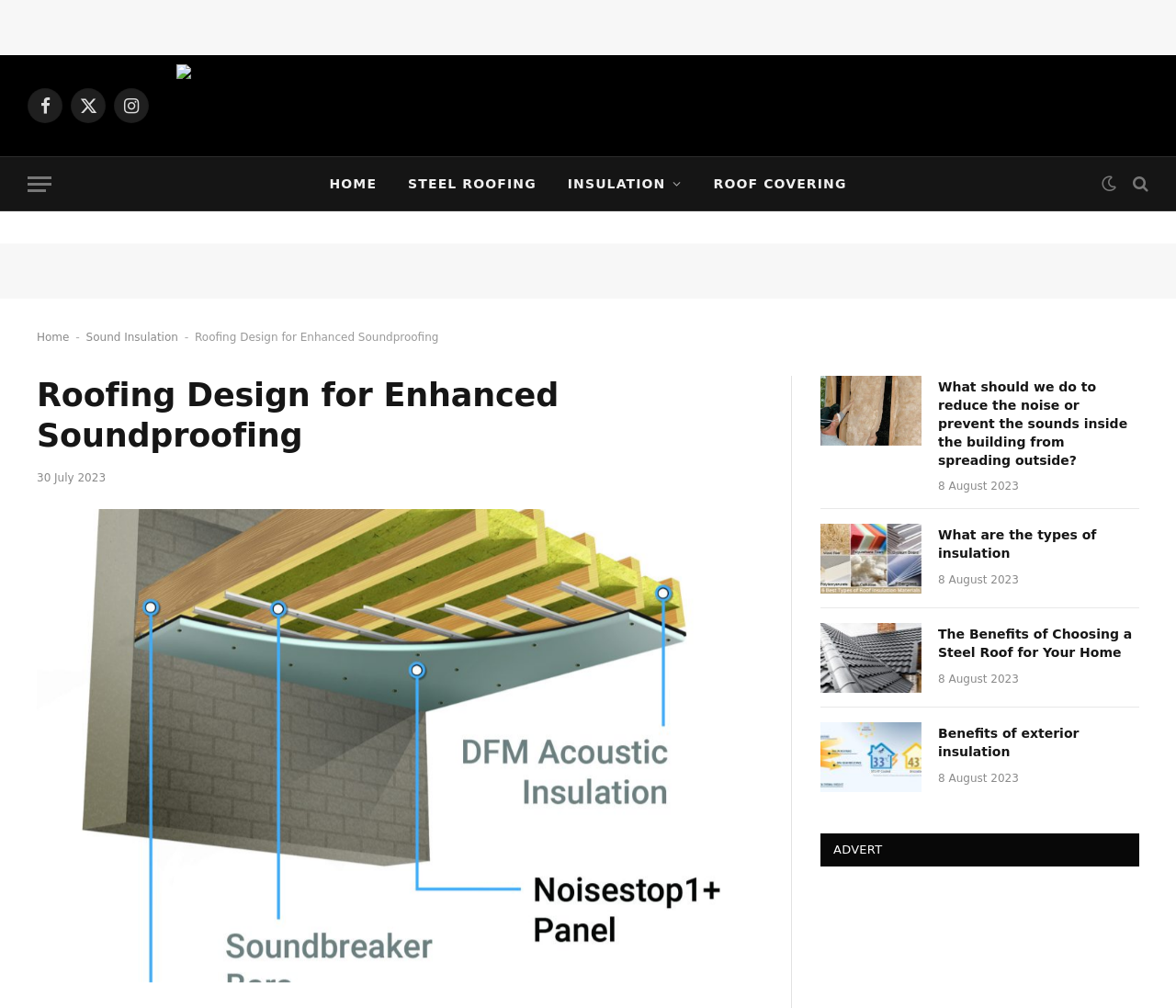Locate the bounding box of the UI element with the following description: "title="Roofing Design for Enhanced Soundproofing"".

[0.031, 0.505, 0.647, 0.975]